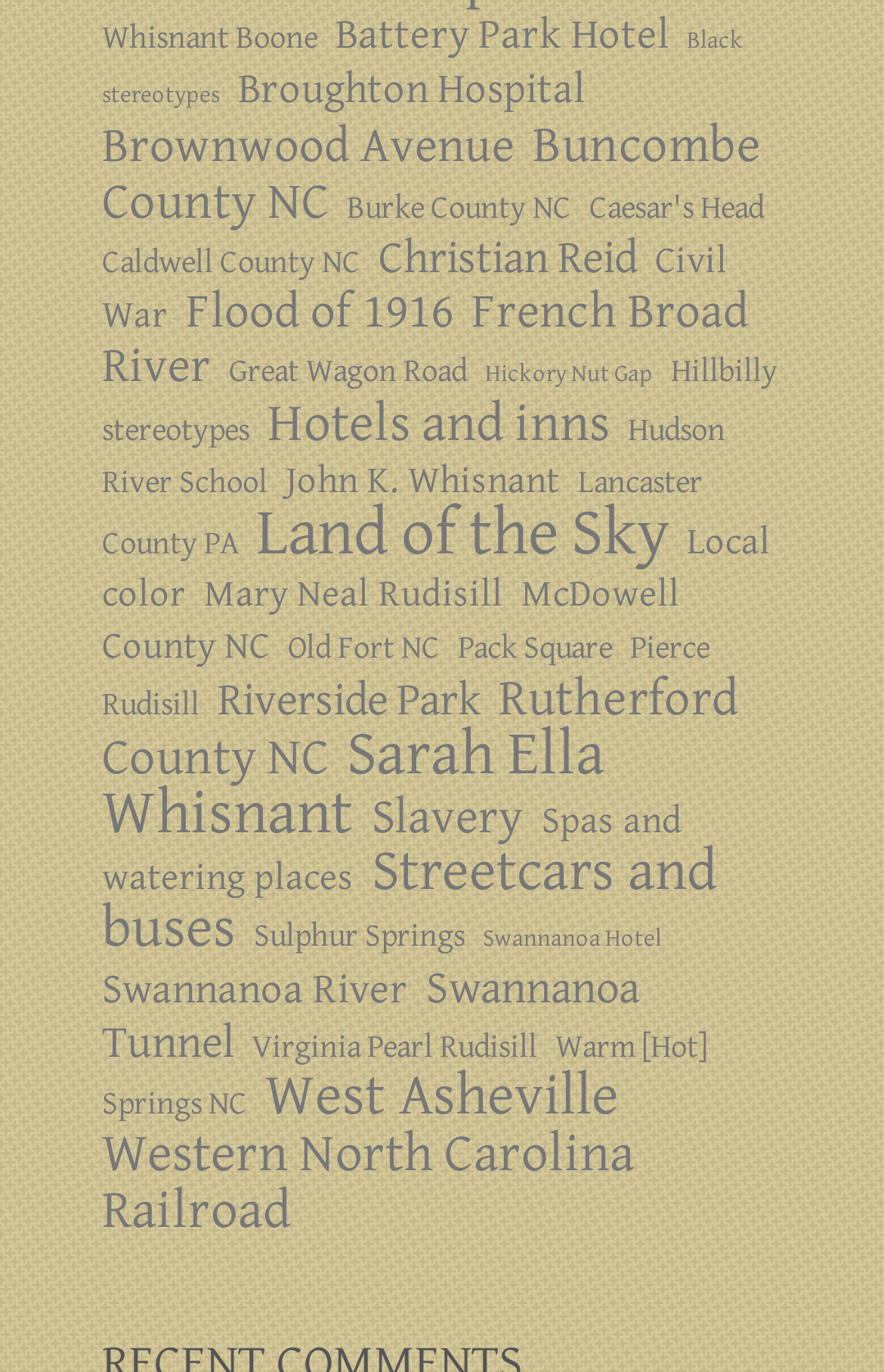What is the topic of the link that is closest to the bottom of the webpage?
Answer the question using a single word or phrase, according to the image.

Western North Carolina Railroad